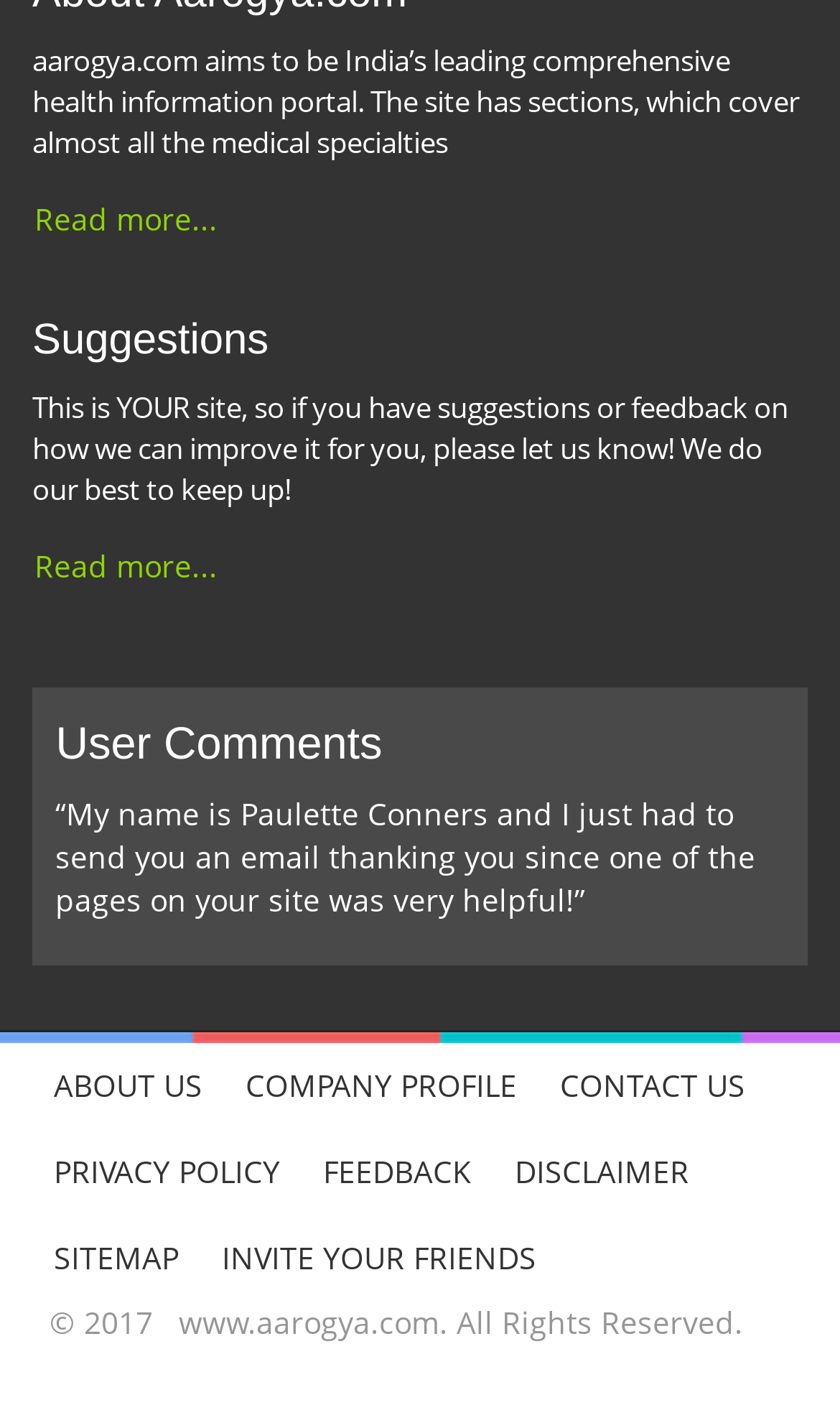Find the bounding box coordinates of the clickable element required to execute the following instruction: "Go to ABOUT US page". Provide the coordinates as four float numbers between 0 and 1, i.e., [left, top, right, bottom].

[0.038, 0.736, 0.267, 0.797]